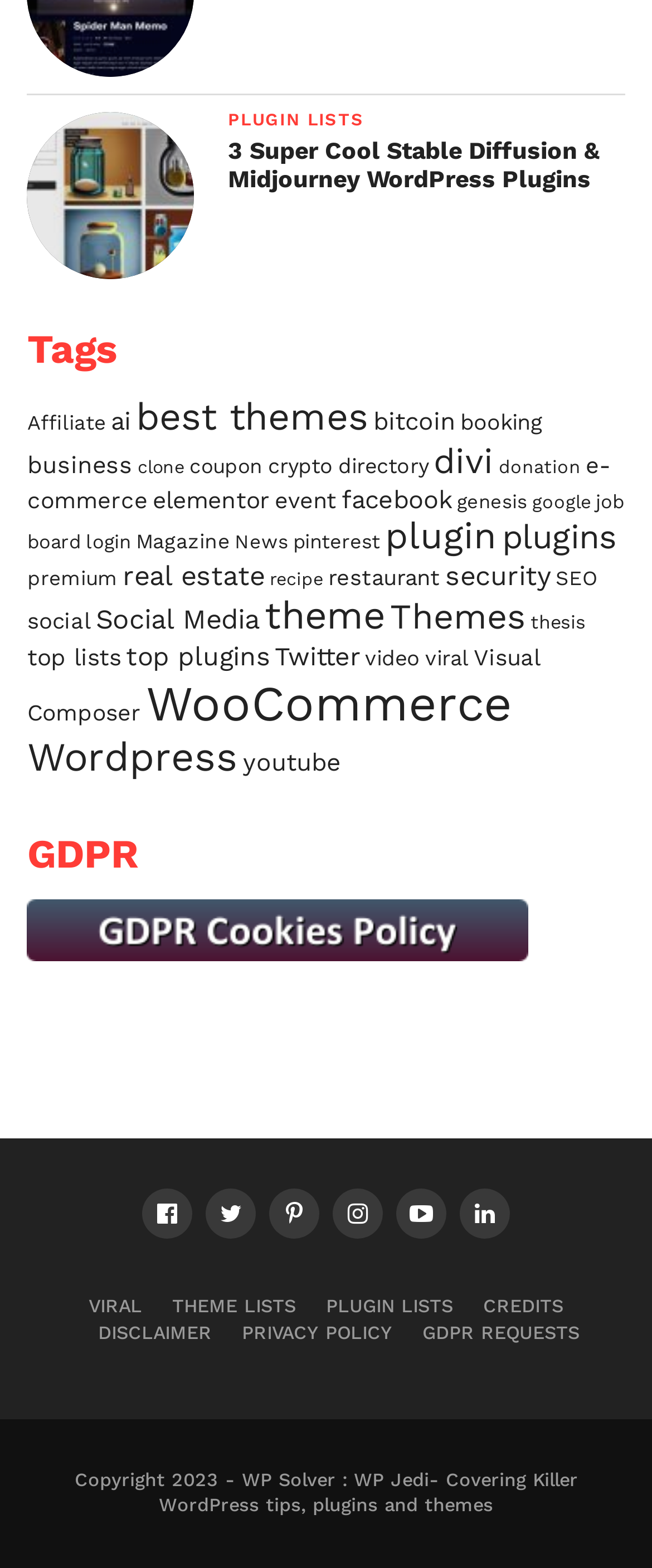Find the bounding box coordinates of the clickable area required to complete the following action: "Check out WordPress plugins".

[0.59, 0.328, 0.762, 0.355]